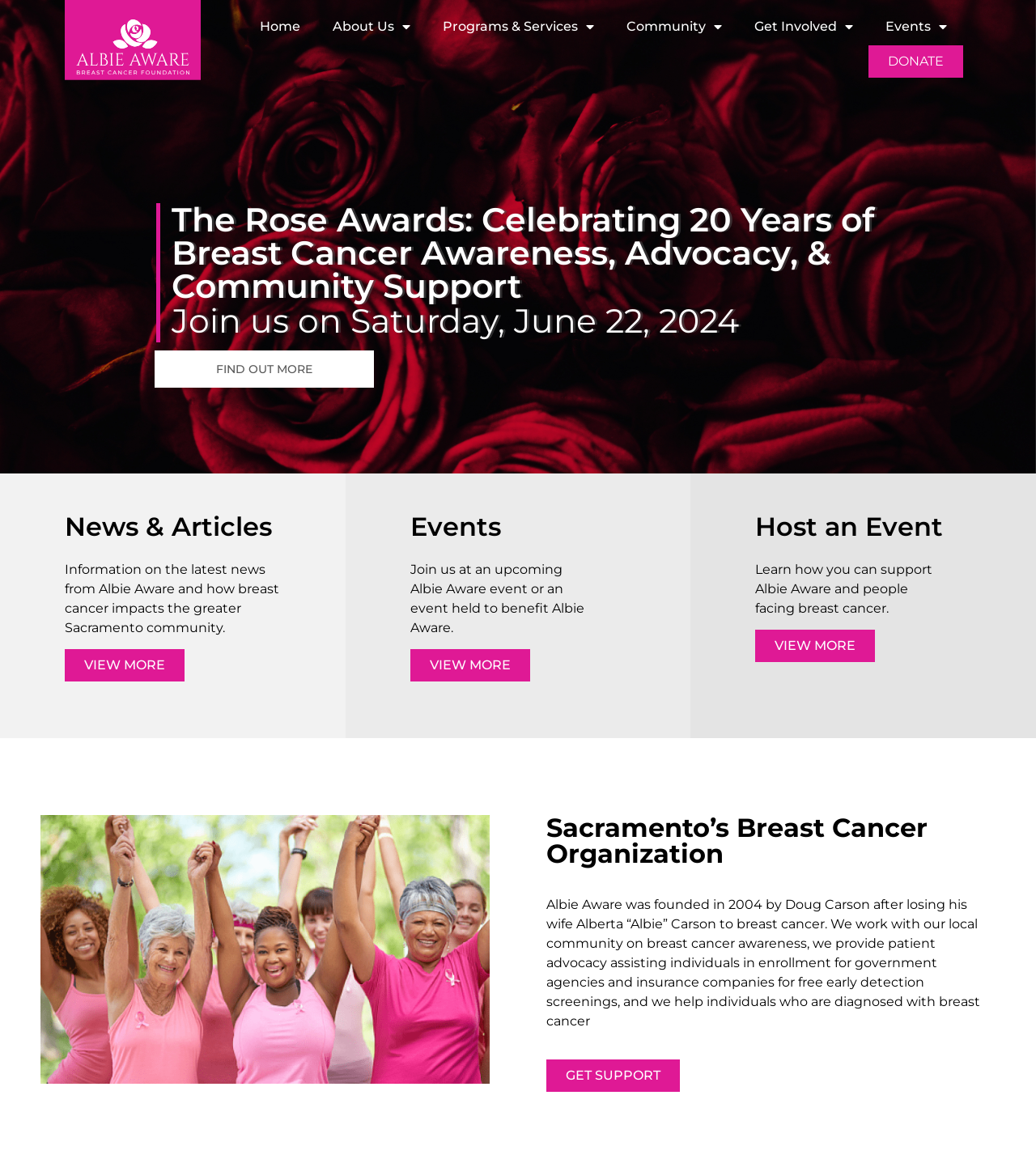Please identify the bounding box coordinates of the element that needs to be clicked to execute the following command: "Click the 'Home' link". Provide the bounding box using four float numbers between 0 and 1, formatted as [left, top, right, bottom].

[0.235, 0.007, 0.305, 0.039]